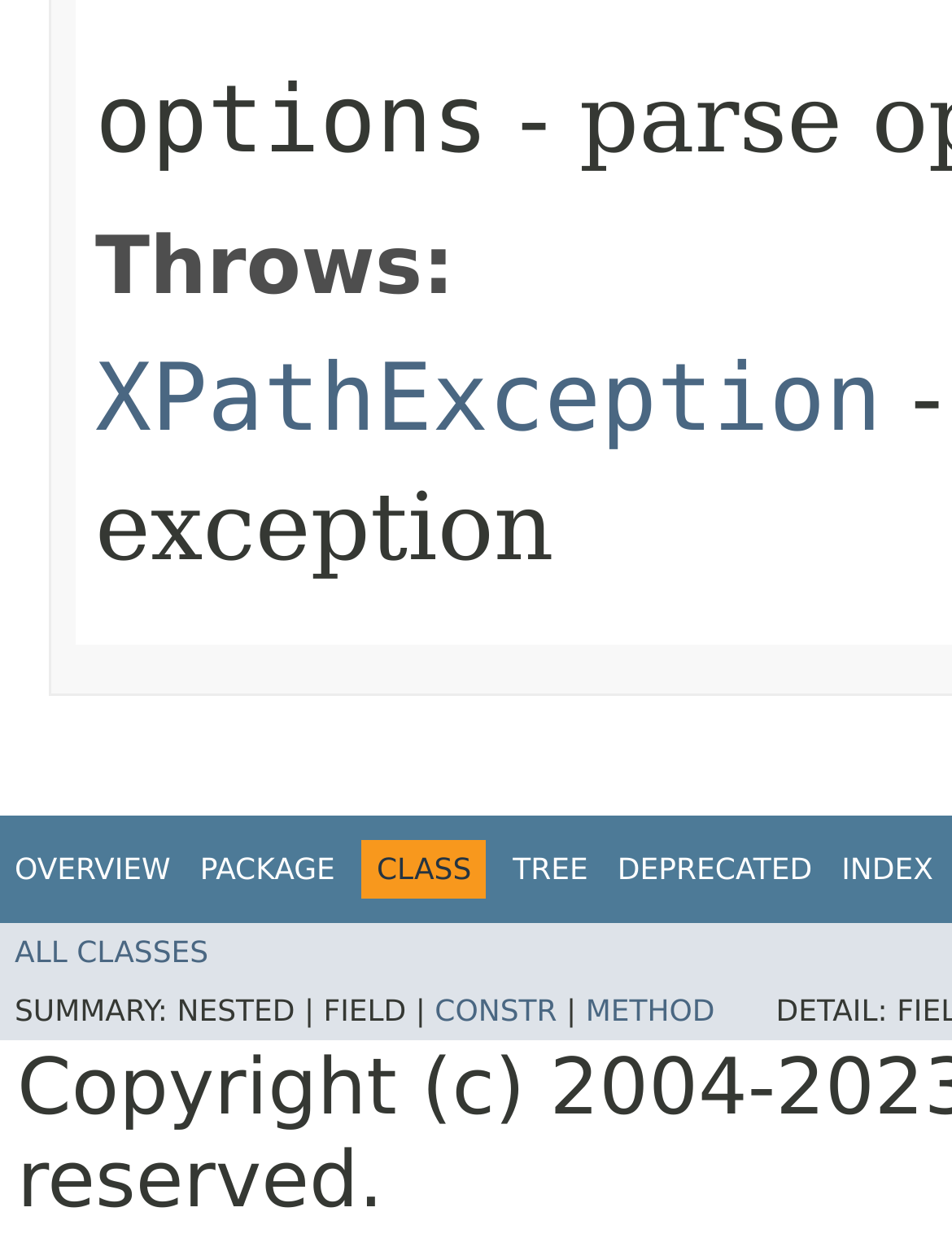What is the text above the 'CONSTR' link?
Using the image as a reference, answer with just one word or a short phrase.

FIELD | 